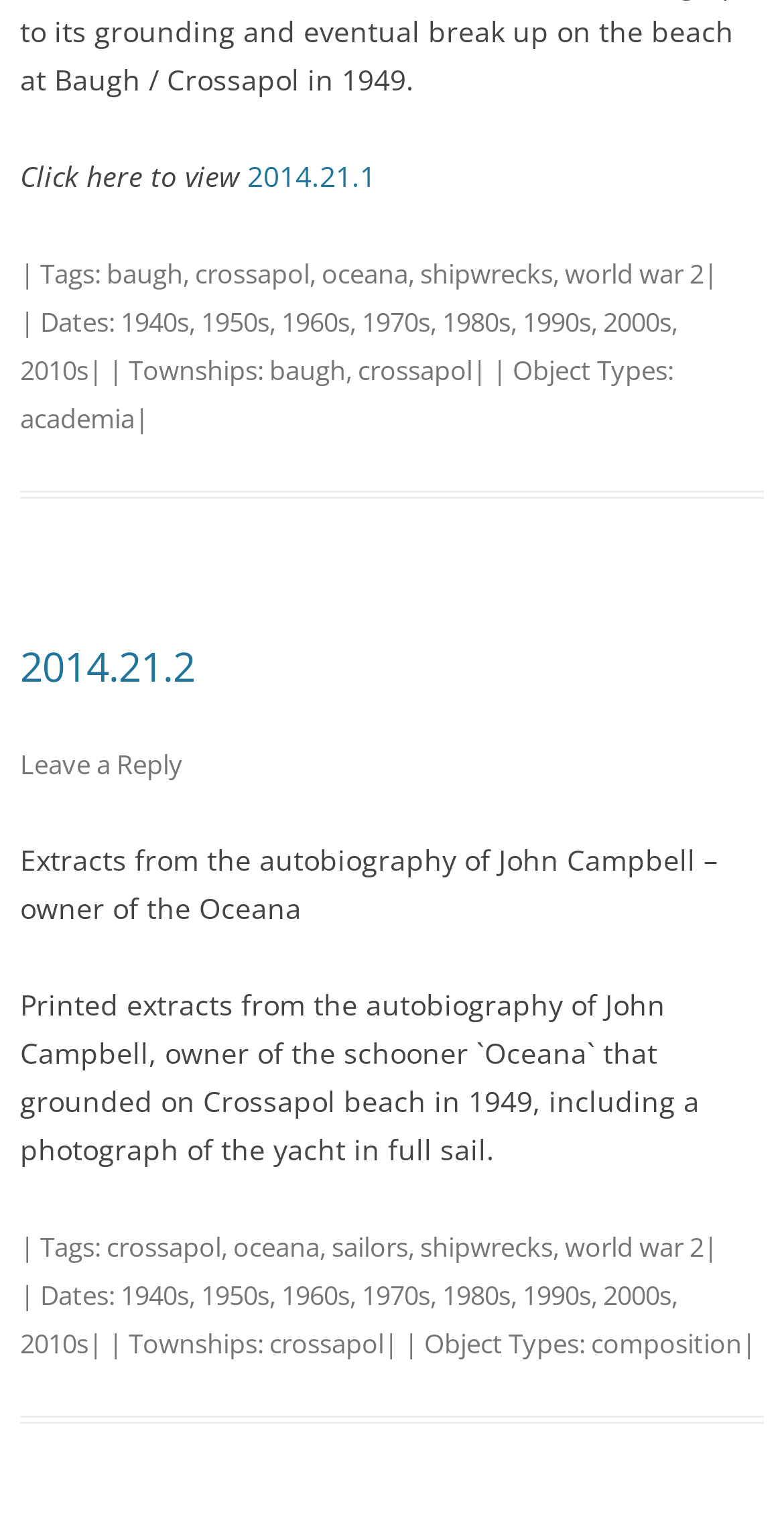Answer the following query concisely with a single word or phrase:
What is the name of the owner of the schooner Oceana?

John Campbell